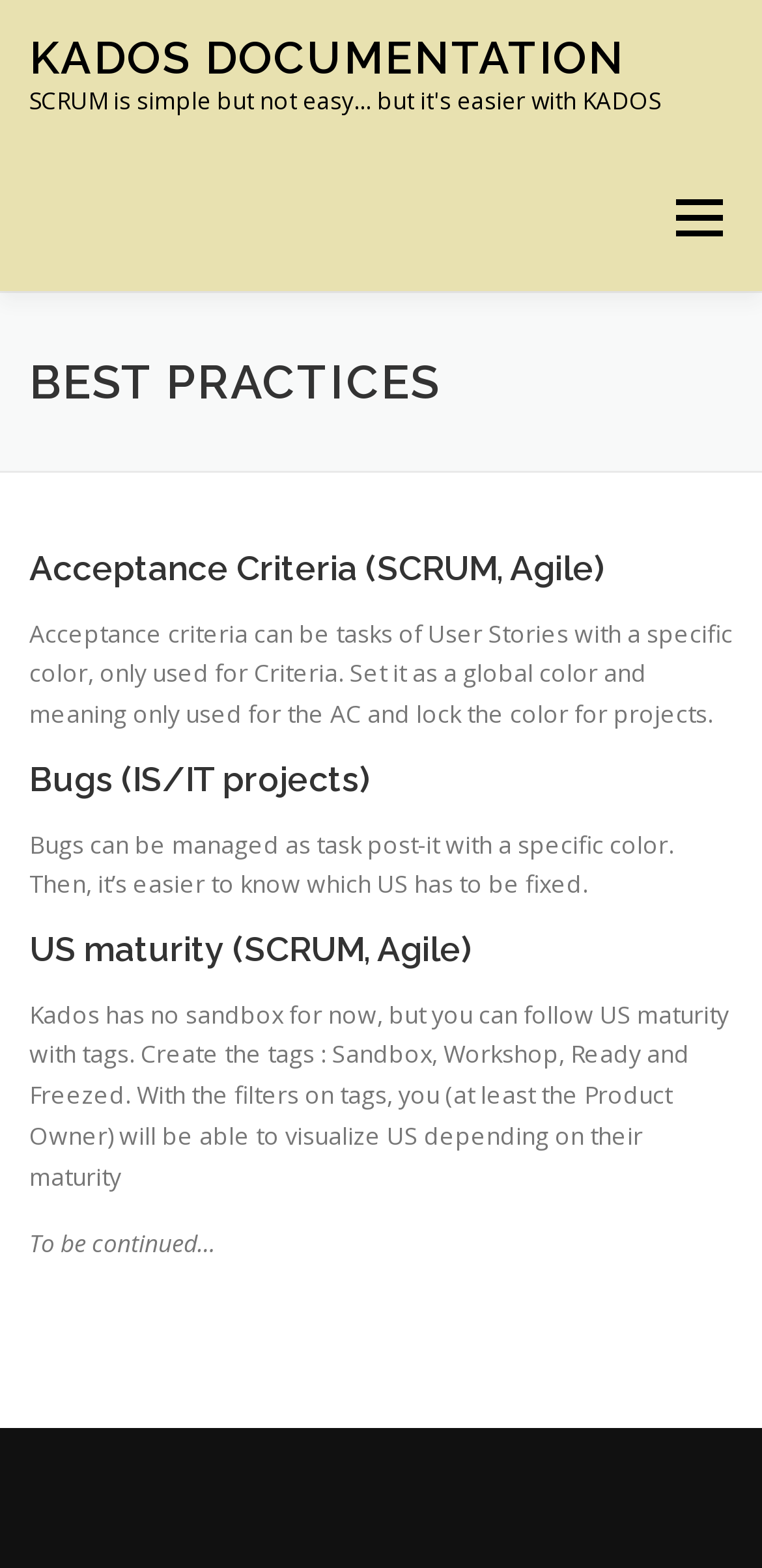Find the bounding box coordinates for the element that must be clicked to complete the instruction: "click on HOME". The coordinates should be four float numbers between 0 and 1, indicated as [left, top, right, bottom].

[0.038, 0.186, 0.231, 0.279]